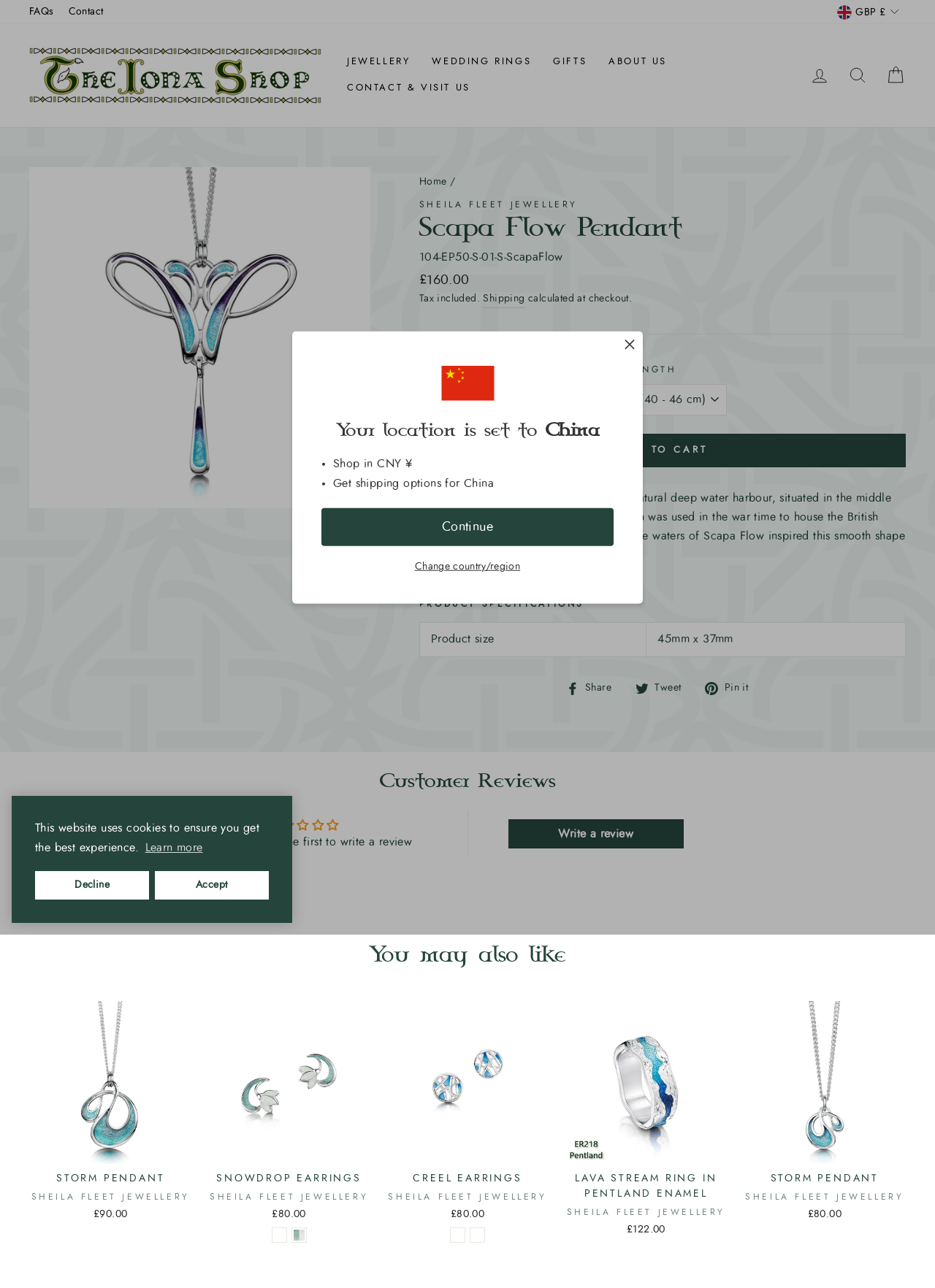What is the name of the jewellery brand?
Using the image as a reference, answer the question in detail.

I found the answer by looking at the navigation menu, where it says 'Sheila Fleet Jewellery' as one of the links.